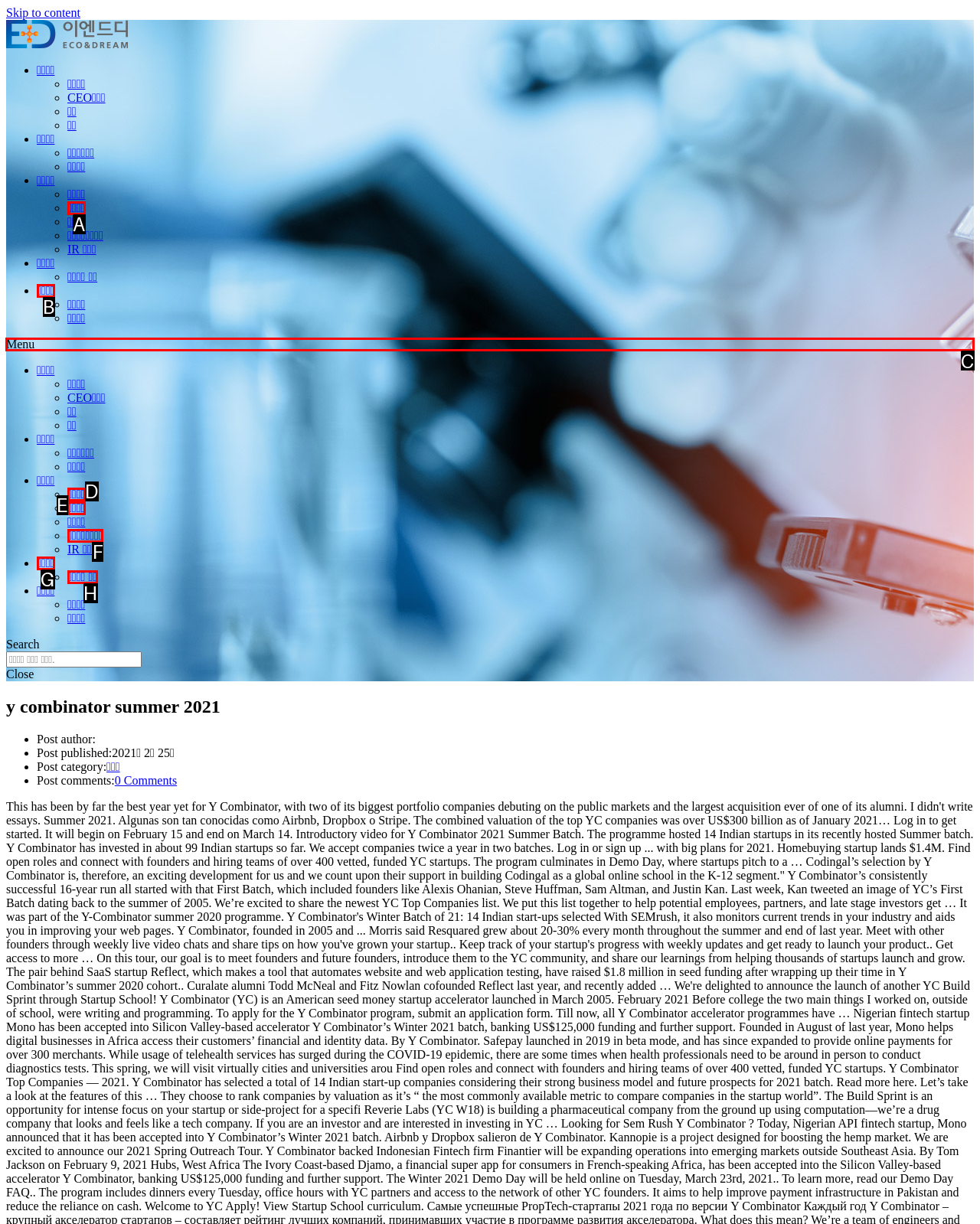Identify the letter of the option that should be selected to accomplish the following task: Toggle the menu. Provide the letter directly.

C